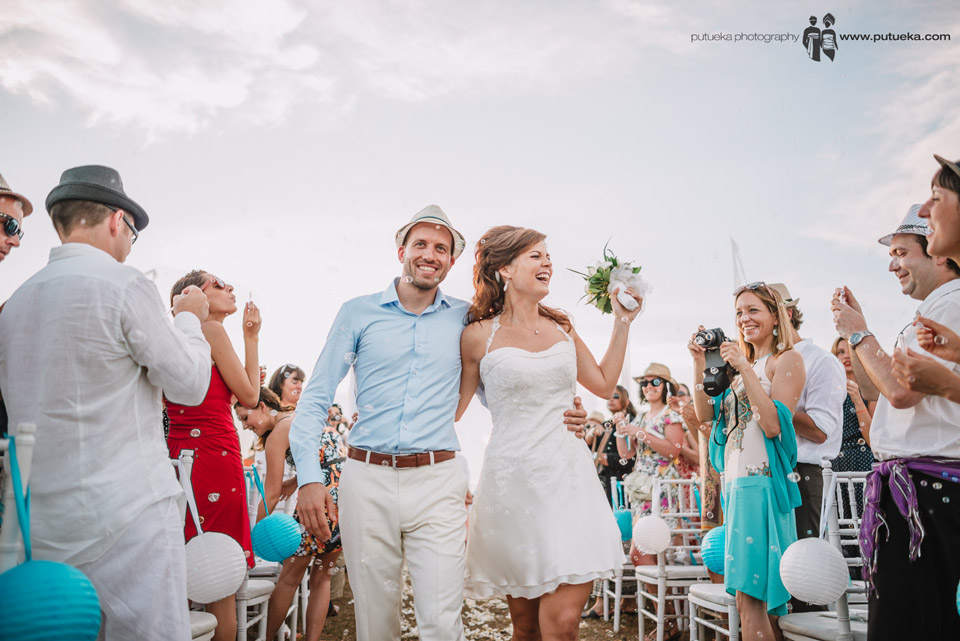What is the attire of the wedding guests?
Using the visual information, reply with a single word or short phrase.

Summer attire